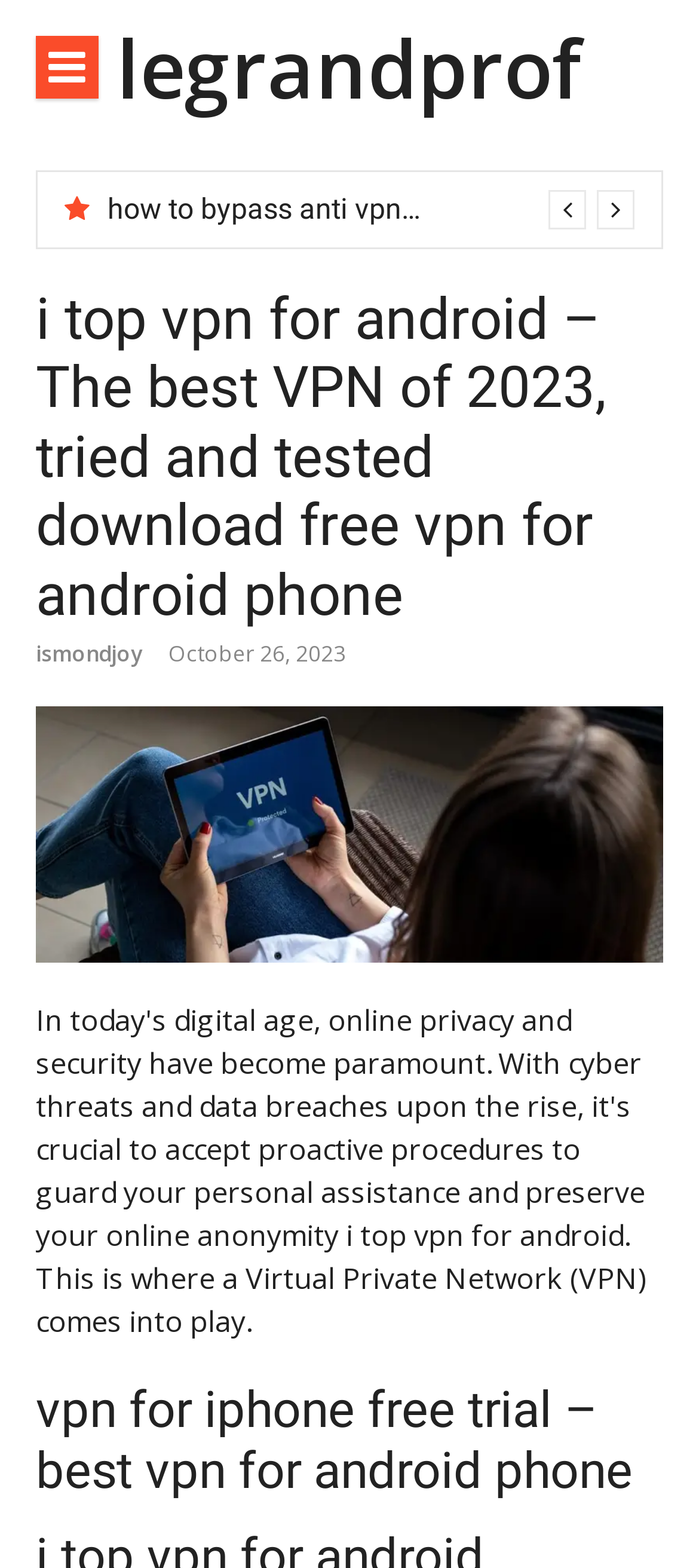Describe the webpage meticulously, covering all significant aspects.

The webpage appears to be a blog or article page focused on VPN services. At the top, there is a button with an icon, likely a menu or settings button, positioned near the top-left corner. Next to it, there is a link to the author's profile, "legrandprof", which spans almost the entire width of the page.

Below the author's link, there is a section with a heading that reads "i top vpn for android – The best VPN of 2023, tried and tested download free vpn for android phone". This heading is positioned near the top-center of the page. To the right of the heading, there is a link to another author, "ismondjoy", and a timestamp indicating the article was published on October 26, 2023.

Further down, there is a dropdown menu or list with an option selected, which has a heading that reads "how to bypass anti vpn – Best VPN Service 2023 best vpn for windows 11". This option is positioned near the top-center of the page, below the main heading.

At the bottom of the page, there is another heading that reads "vpn for iphone free trial – best vpn for android phone", which spans almost the entire width of the page.

Overall, the webpage appears to be a blog post or article discussing VPN services for Android and iPhone devices, with links to the authors and a dropdown menu with related topics.